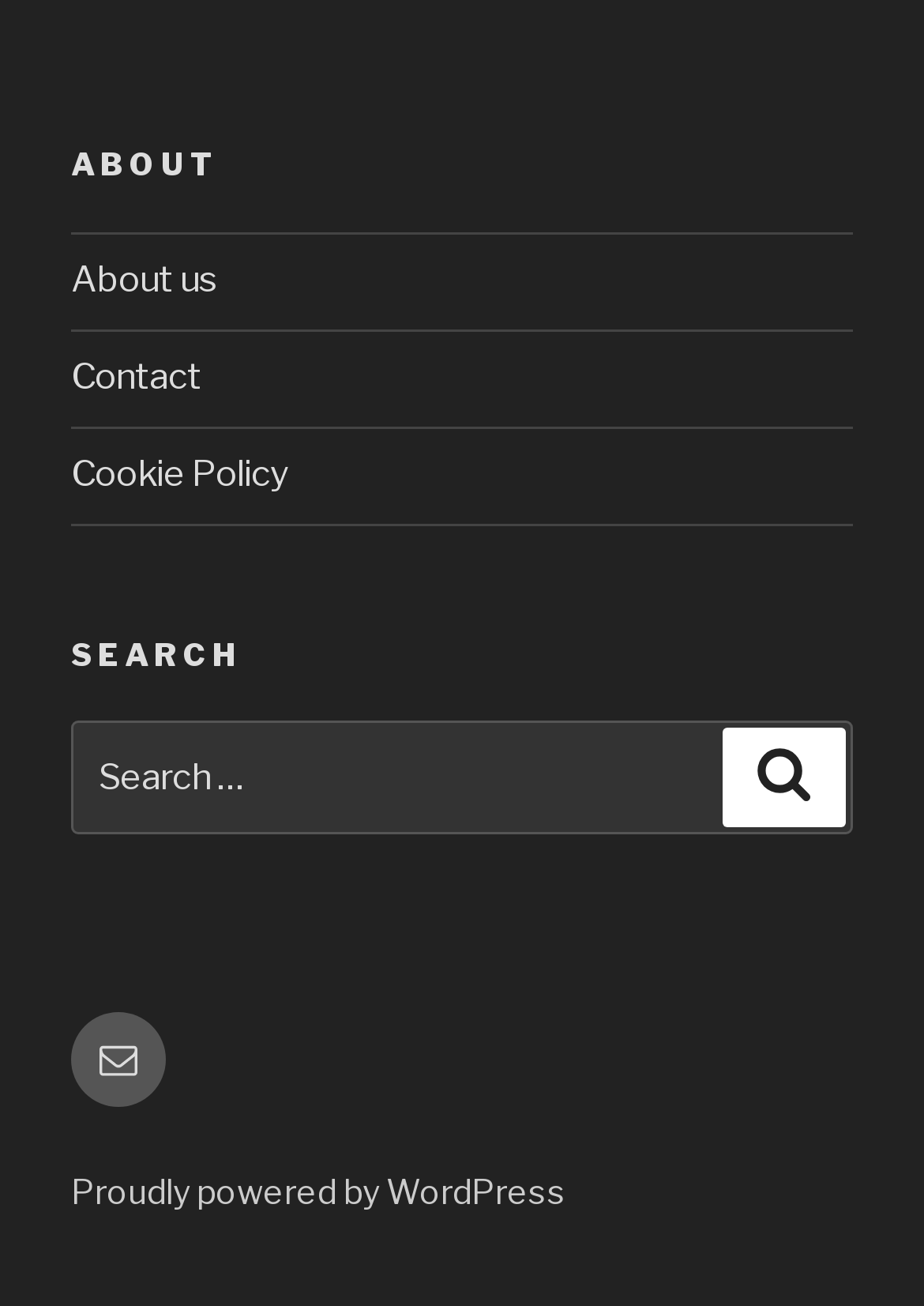Find the bounding box of the UI element described as: "Proudly powered by WordPress". The bounding box coordinates should be given as four float values between 0 and 1, i.e., [left, top, right, bottom].

[0.077, 0.897, 0.613, 0.928]